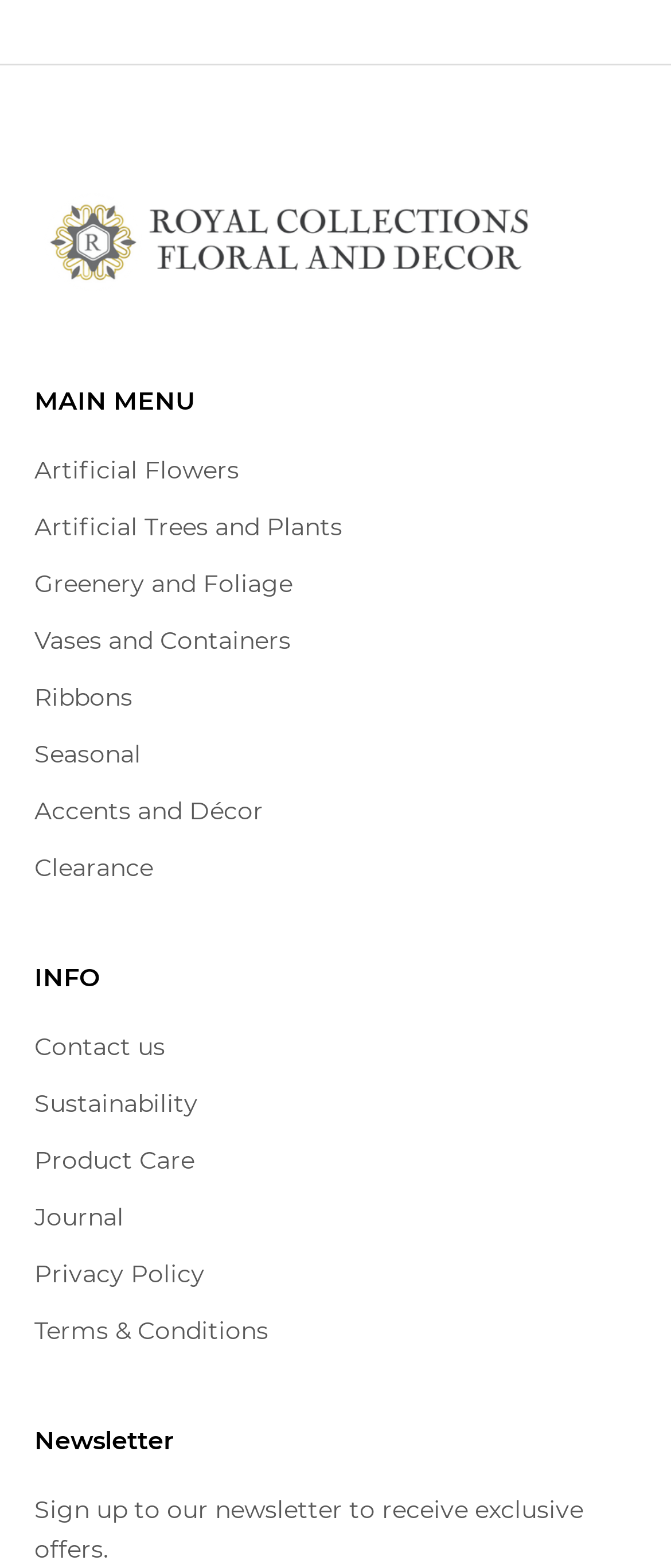Please identify the bounding box coordinates of the area I need to click to accomplish the following instruction: "Sign up to the newsletter".

[0.051, 0.953, 0.869, 0.998]